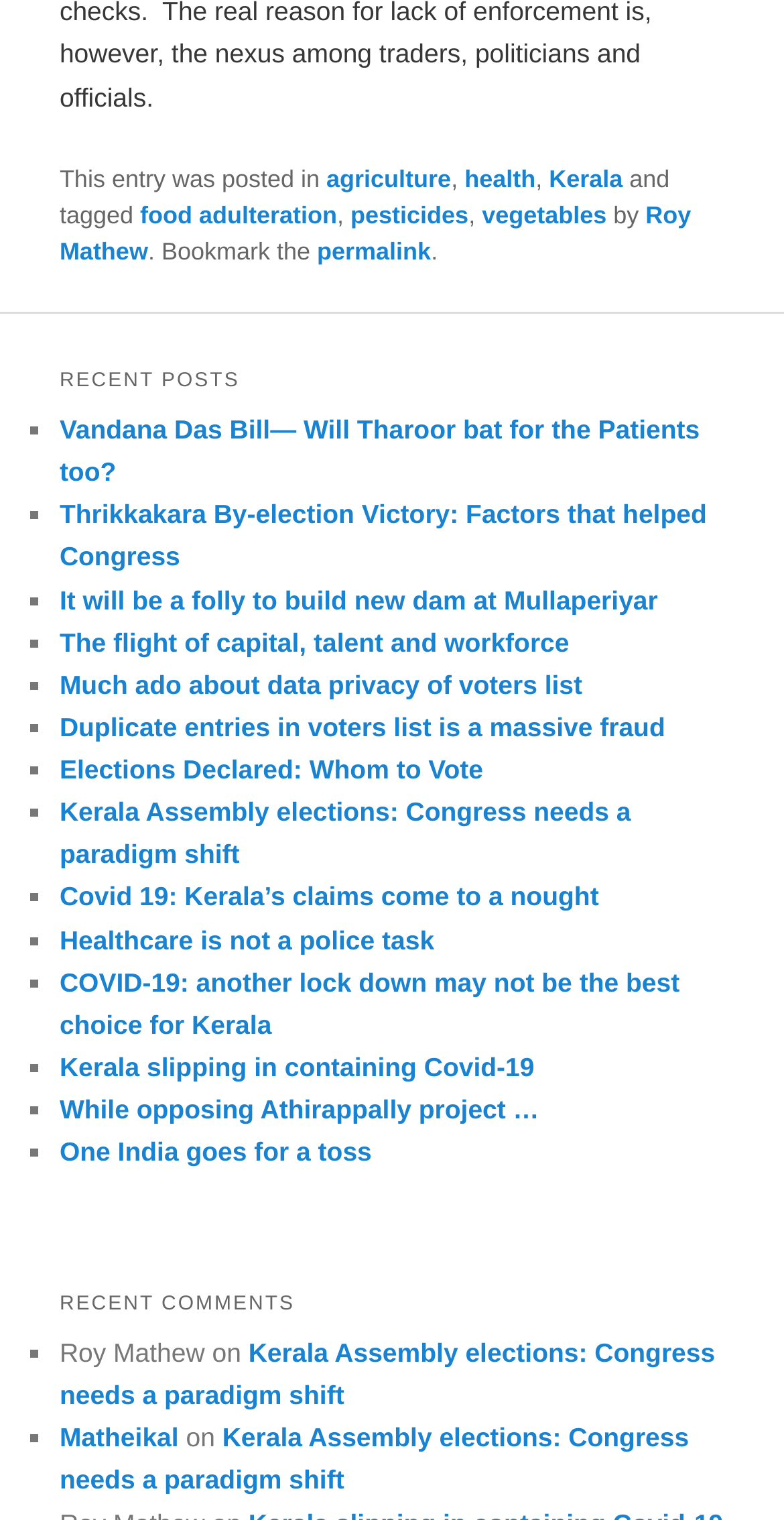Determine the bounding box coordinates of the clickable element necessary to fulfill the instruction: "View the 'RECENT POSTS' section". Provide the coordinates as four float numbers within the 0 to 1 range, i.e., [left, top, right, bottom].

[0.076, 0.234, 0.924, 0.269]